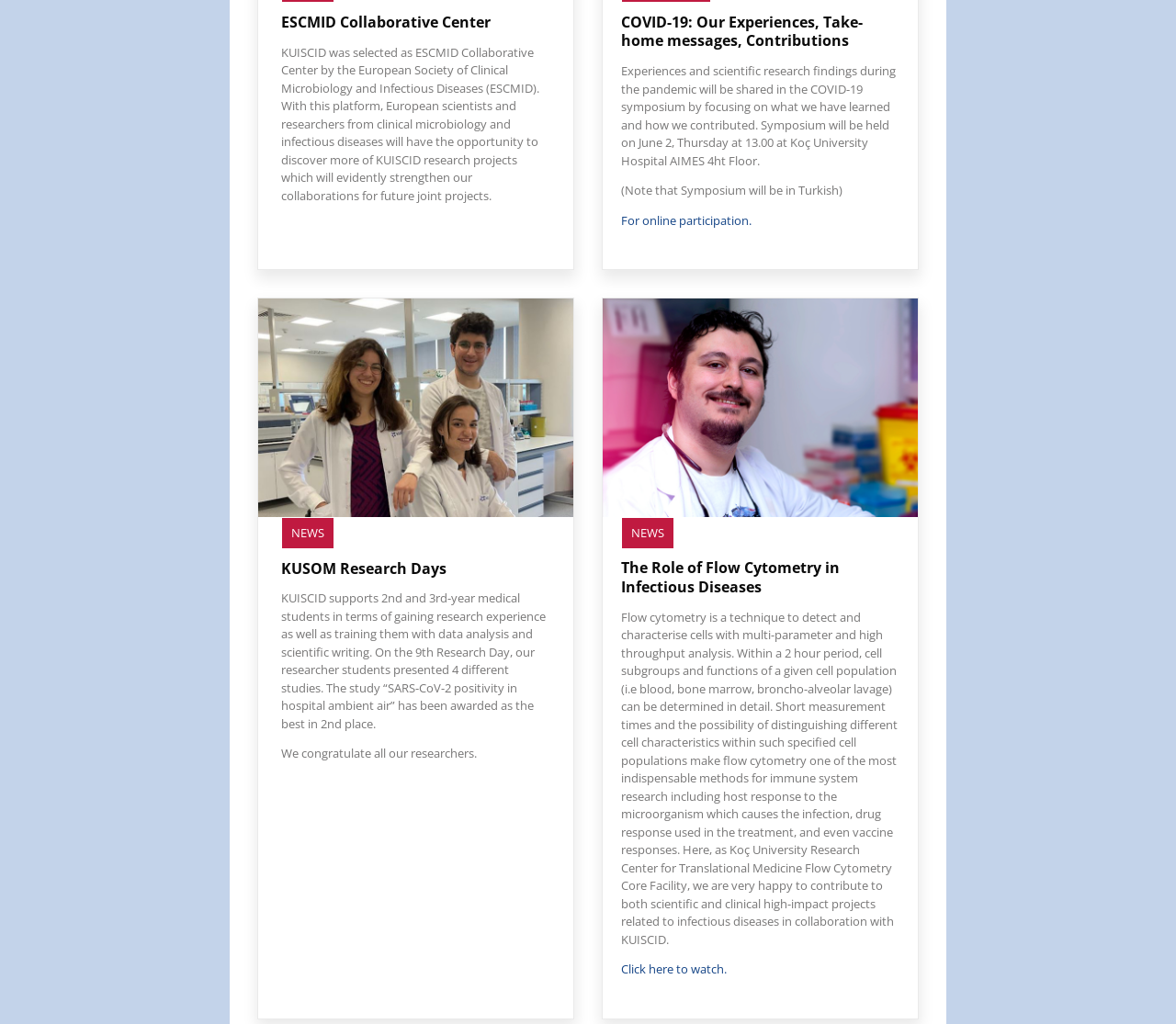Given the element description "For online participation.", identify the bounding box of the corresponding UI element.

[0.528, 0.207, 0.639, 0.223]